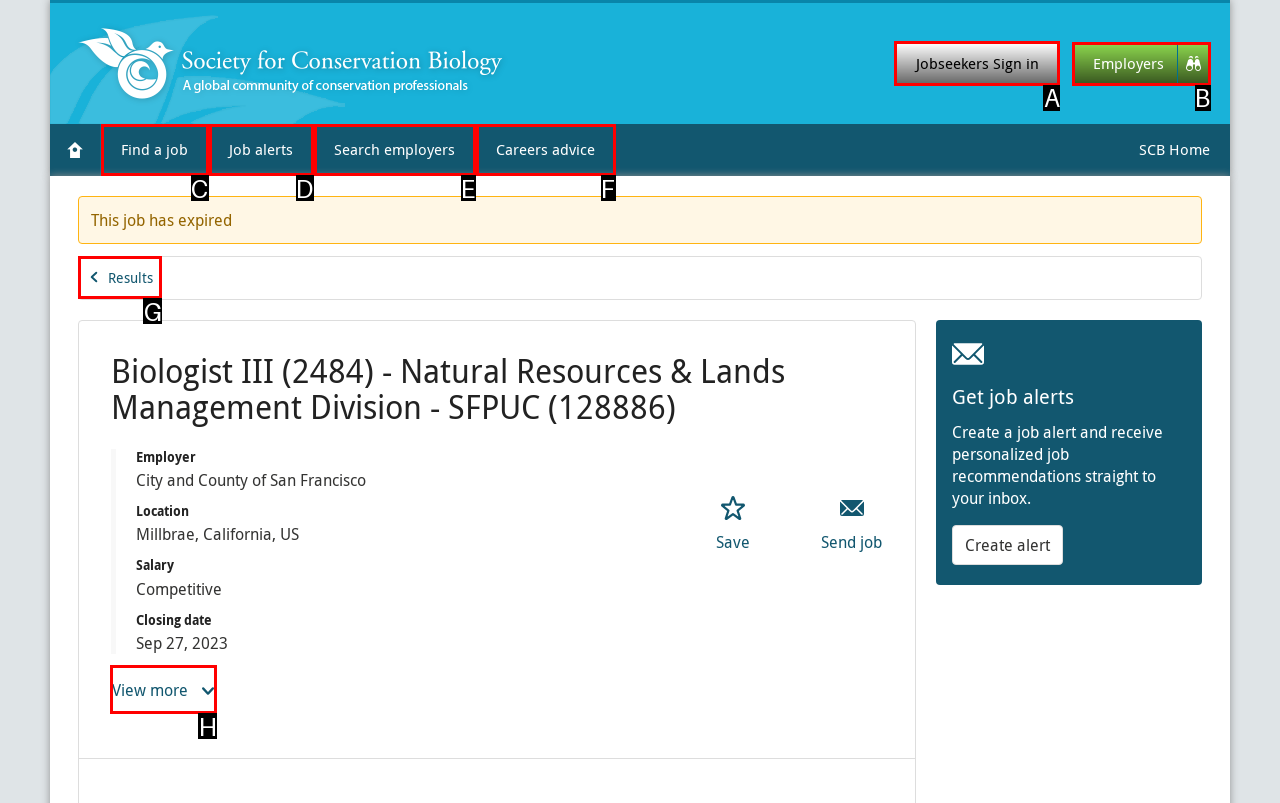Given the task: Sign in as a jobseeker, indicate which boxed UI element should be clicked. Provide your answer using the letter associated with the correct choice.

A